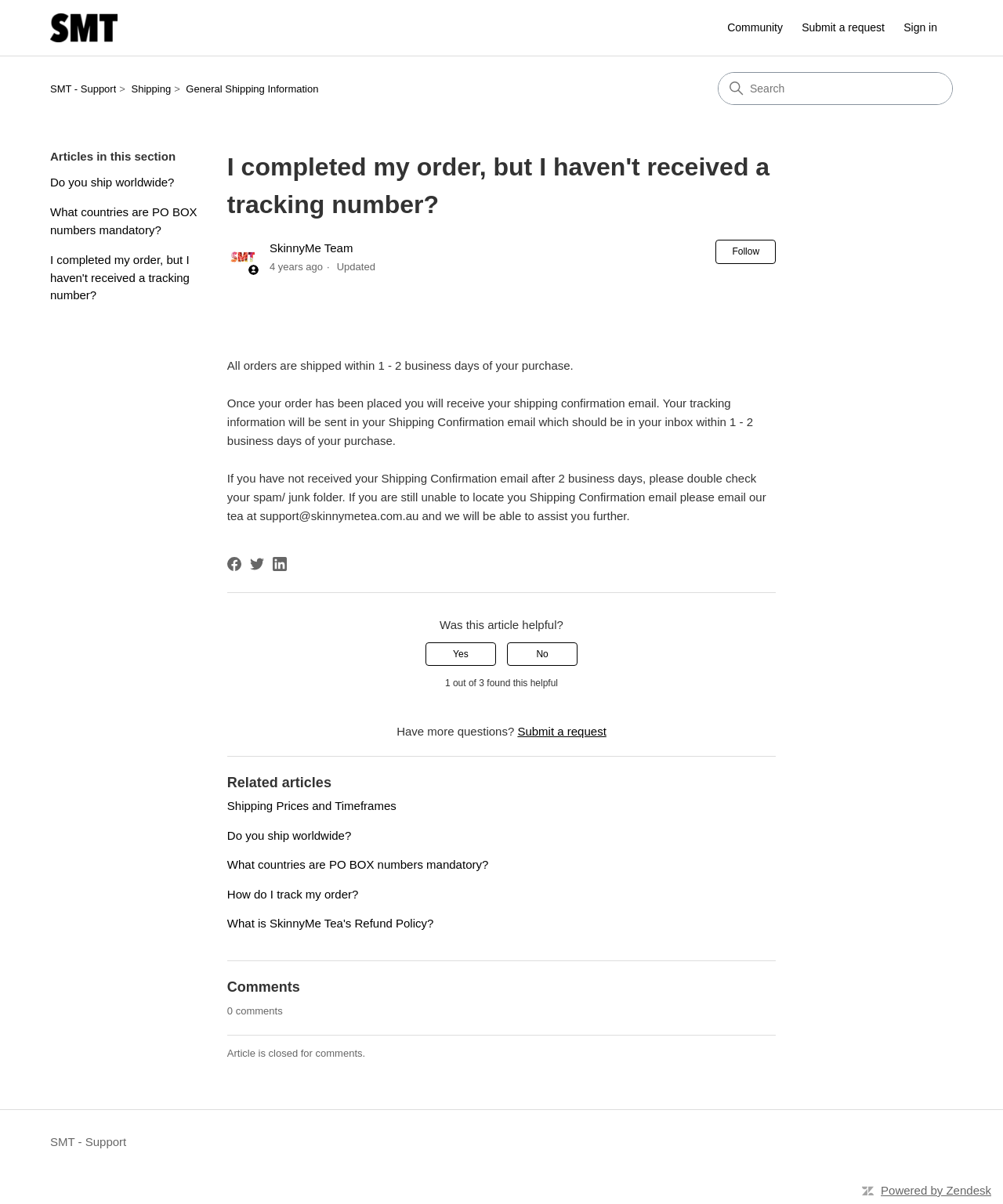Locate the bounding box coordinates of the UI element described by: "Wix.com". The bounding box coordinates should consist of four float numbers between 0 and 1, i.e., [left, top, right, bottom].

None